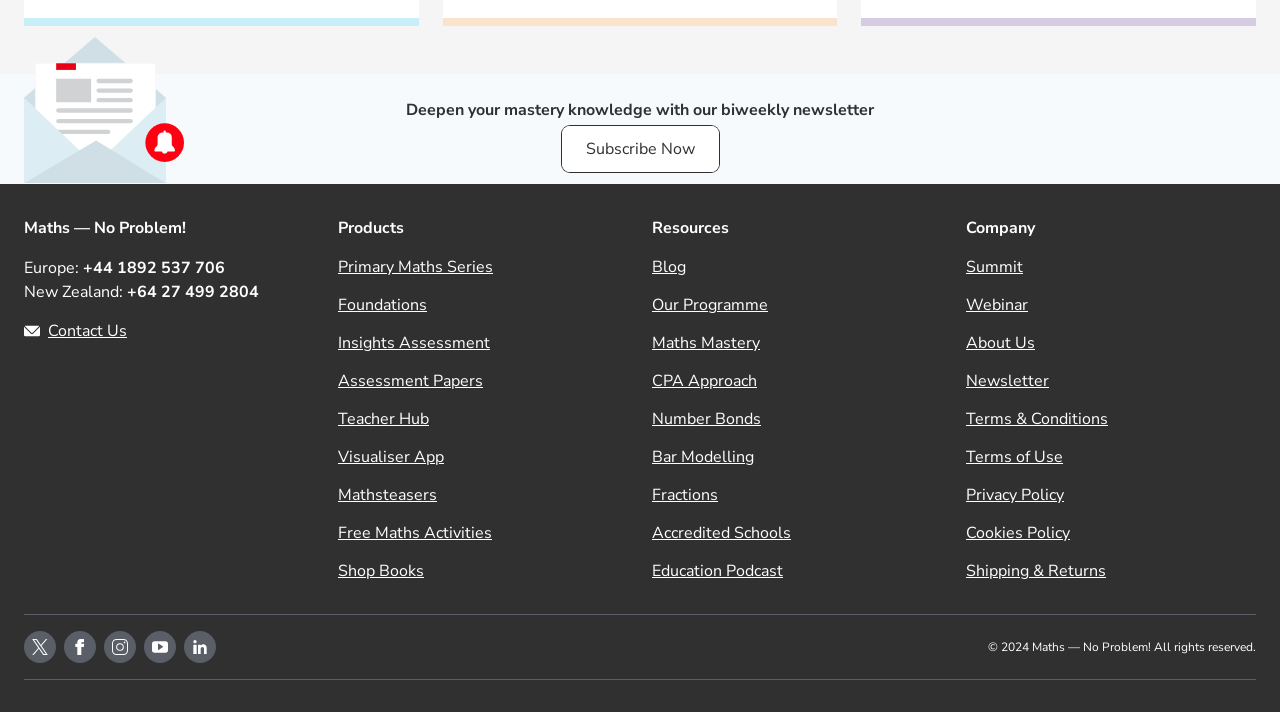Identify the bounding box coordinates for the region of the element that should be clicked to carry out the instruction: "Follow on Twitter". The bounding box coordinates should be four float numbers between 0 and 1, i.e., [left, top, right, bottom].

[0.019, 0.886, 0.044, 0.931]